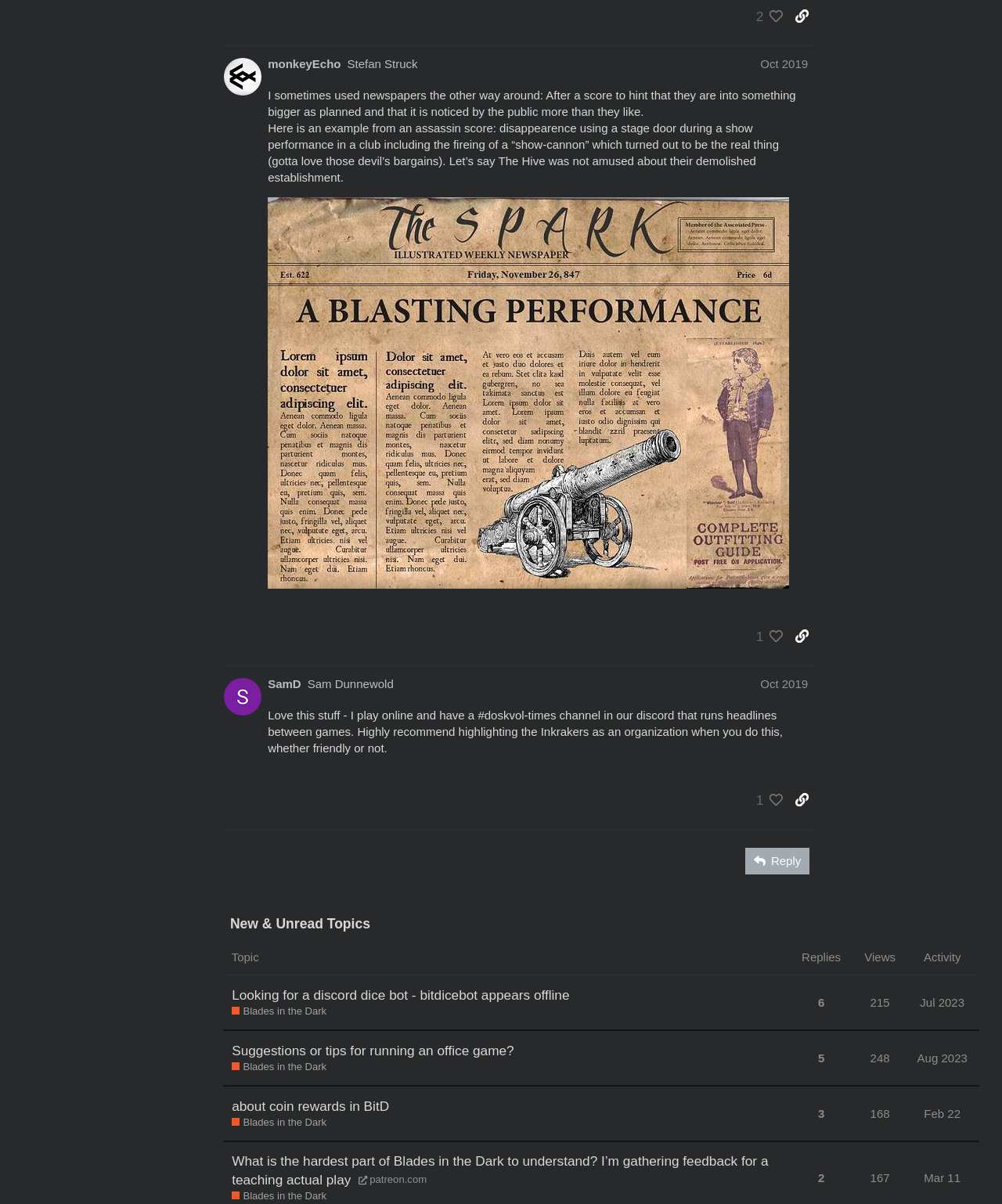Specify the bounding box coordinates of the element's area that should be clicked to execute the given instruction: "Like the post by @monkeyEcho". The coordinates should be four float numbers between 0 and 1, i.e., [left, top, right, bottom].

[0.747, 0.003, 0.781, 0.025]